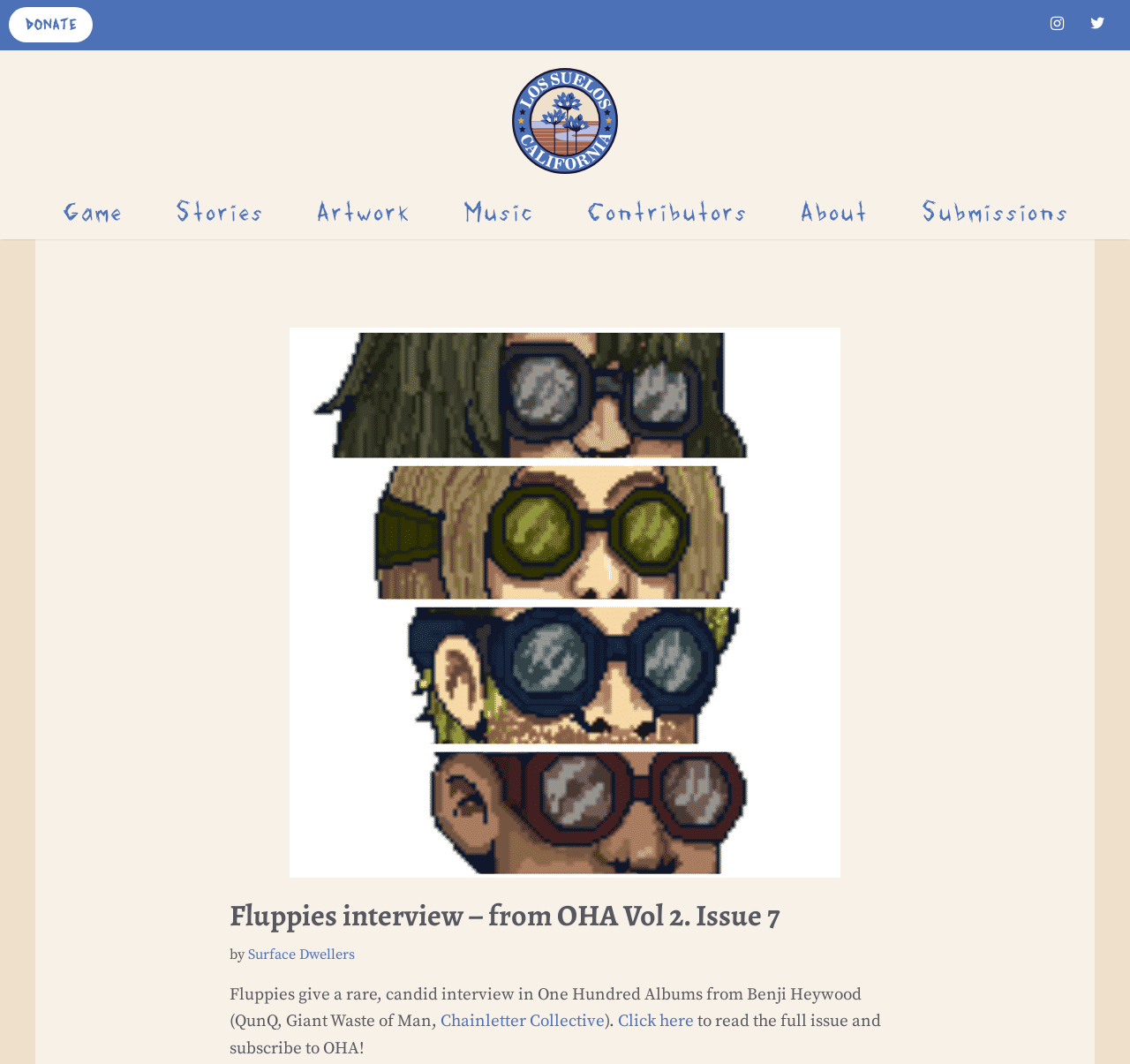Identify the bounding box of the HTML element described here: "Surface Dwellers". Provide the coordinates as four float numbers between 0 and 1: [left, top, right, bottom].

[0.22, 0.889, 0.314, 0.905]